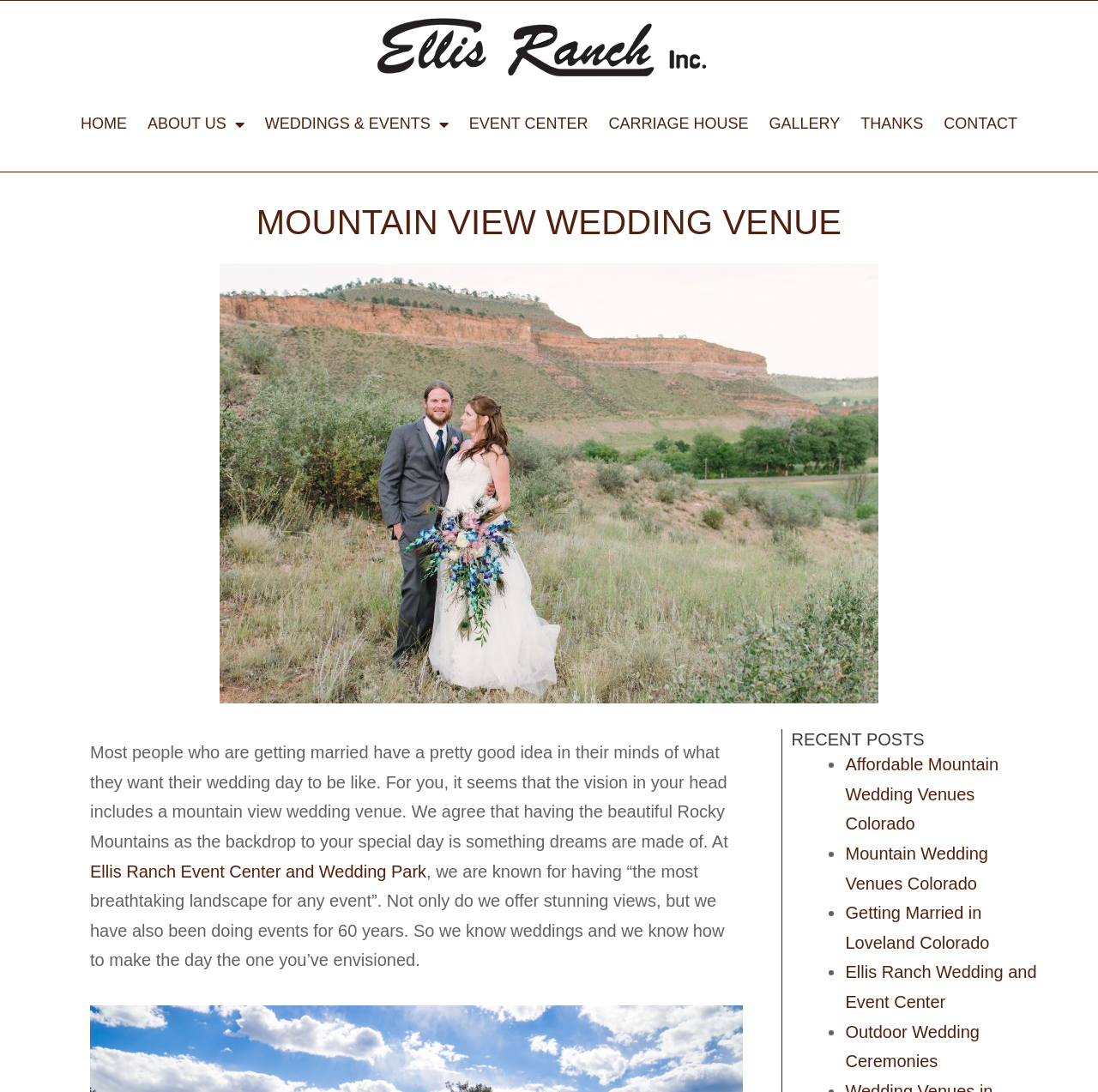Please identify the bounding box coordinates for the region that you need to click to follow this instruction: "View the GALLERY".

[0.691, 0.086, 0.774, 0.141]